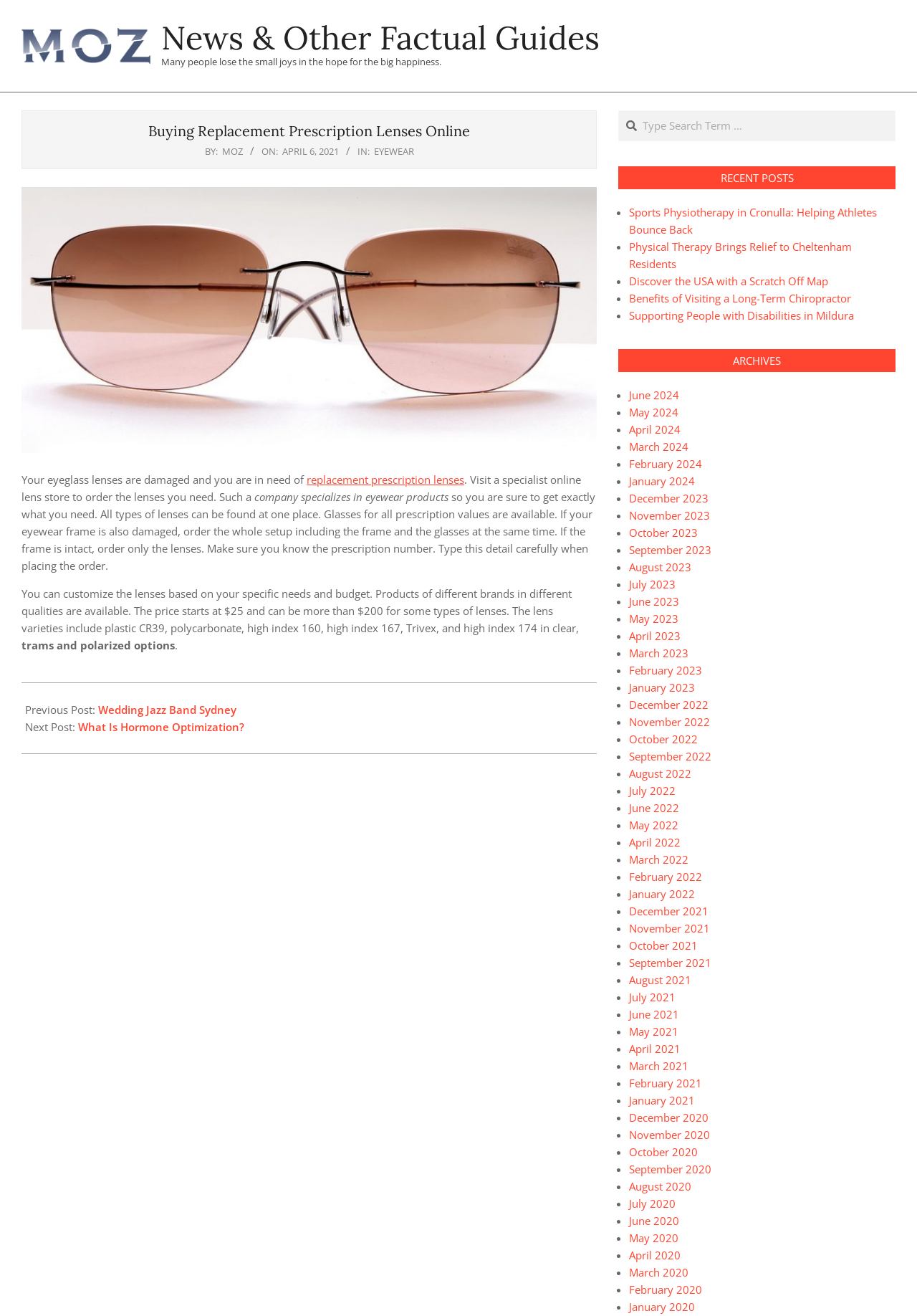Please identify the bounding box coordinates of the element's region that should be clicked to execute the following instruction: "Check the recent post 'Sports Physiotherapy in Cronulla: Helping Athletes Bounce Back'". The bounding box coordinates must be four float numbers between 0 and 1, i.e., [left, top, right, bottom].

[0.686, 0.156, 0.957, 0.18]